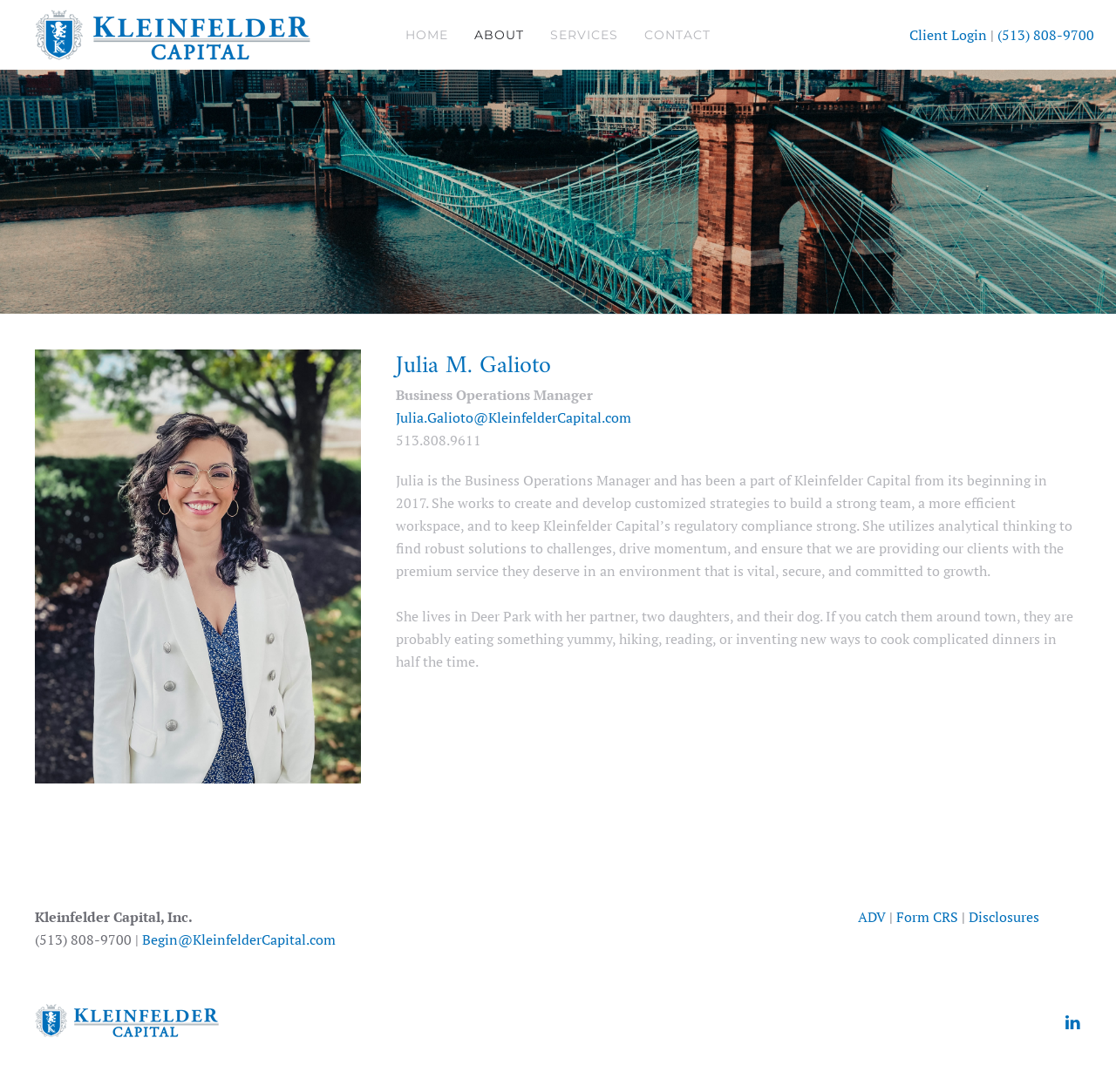Using the image as a reference, answer the following question in as much detail as possible:
What is Julia's job title?

I found Julia's job title by looking at the heading 'Julia M. Galioto' and the static text 'Business Operations Manager' below it, which indicates her role in the company.